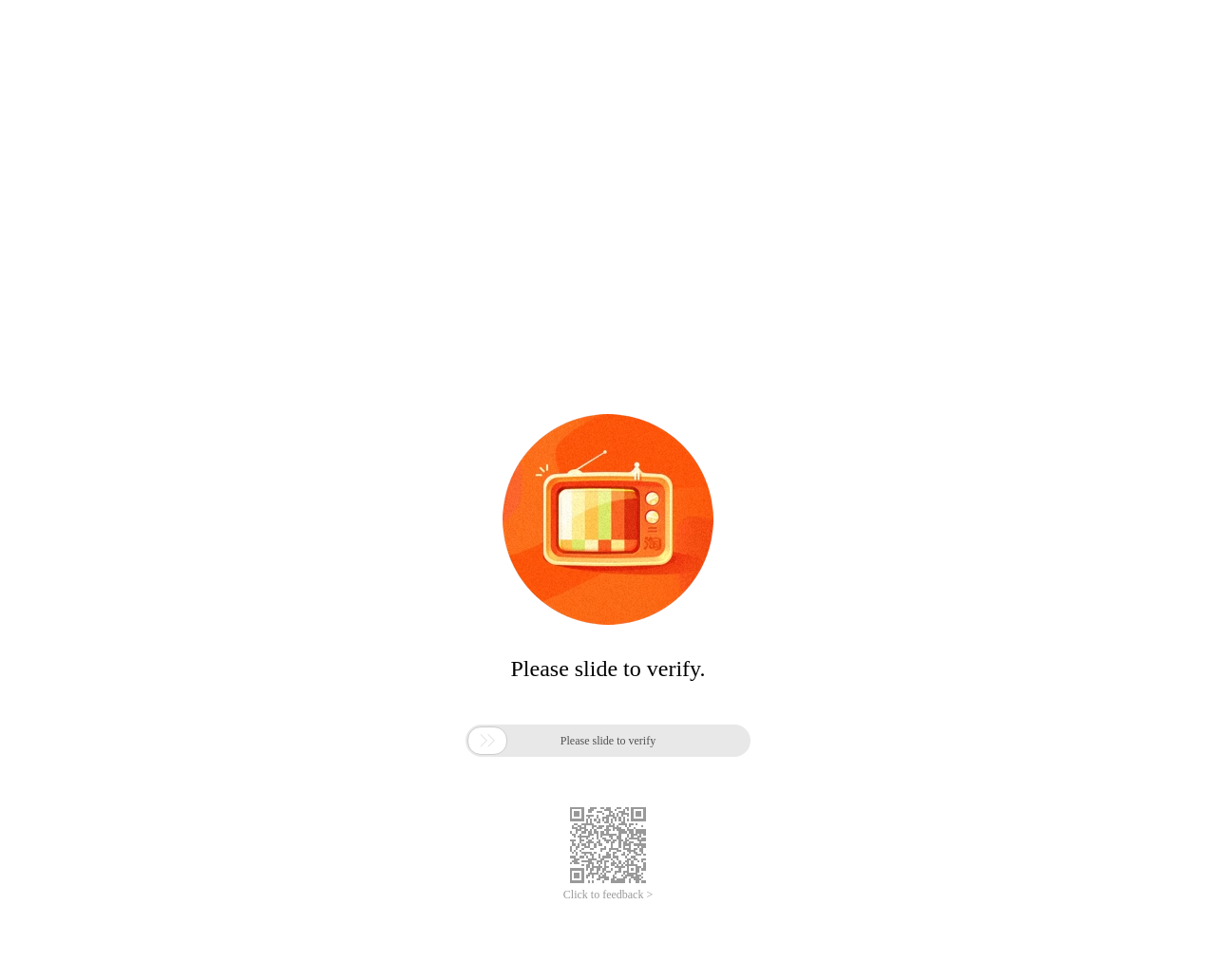Review the image closely and give a comprehensive answer to the question: What is the purpose of the image at the top?

The image at the top has a link '点击查看源网页' associated with it, indicating that the image is used to represent the source webpage or to provide a way to view the original webpage.